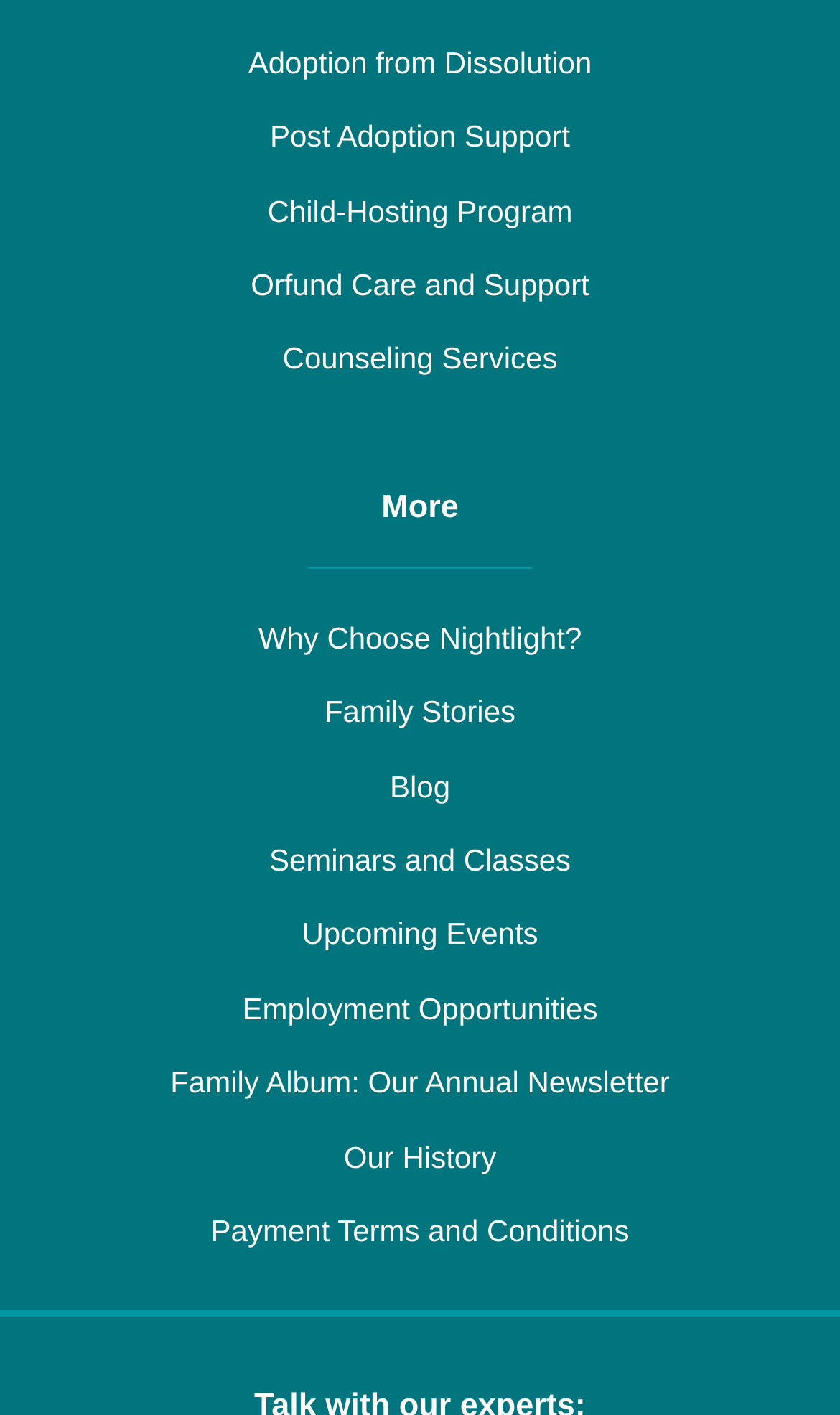Highlight the bounding box coordinates of the element that should be clicked to carry out the following instruction: "Explore post adoption support". The coordinates must be given as four float numbers ranging from 0 to 1, i.e., [left, top, right, bottom].

[0.321, 0.08, 0.679, 0.114]